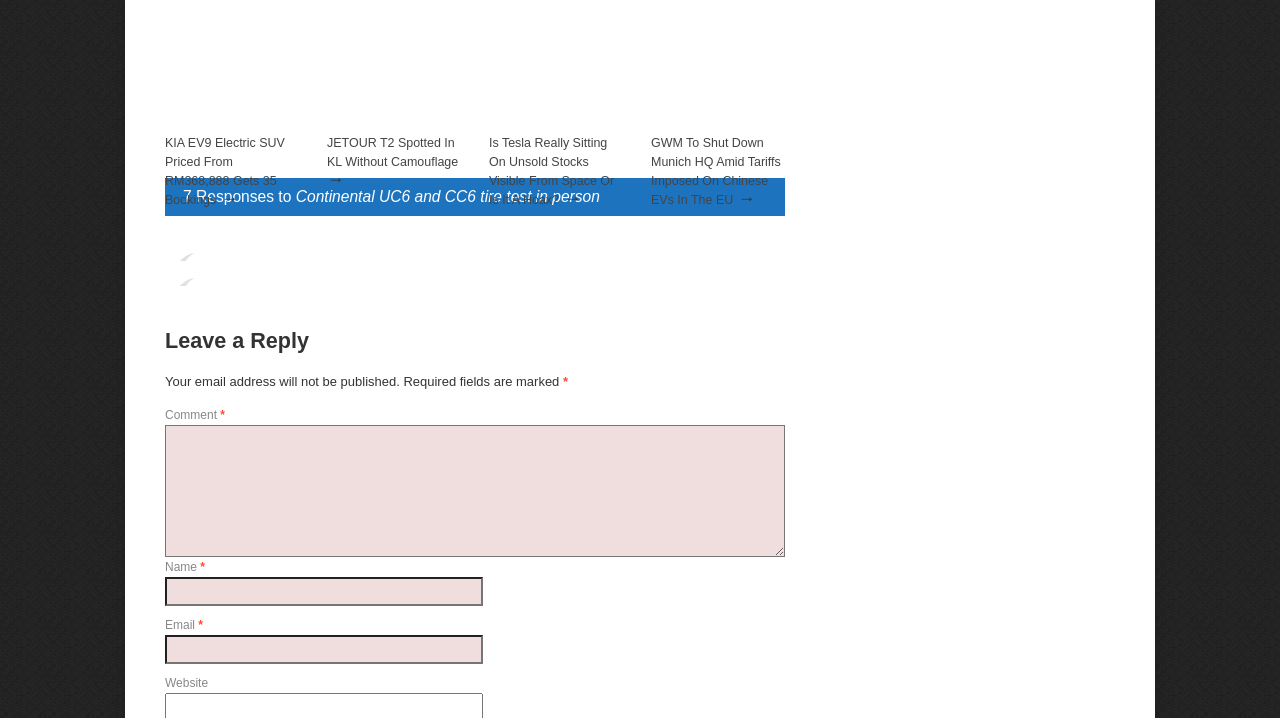Please provide the bounding box coordinate of the region that matches the element description: Contact Us. Coordinates should be in the format (top-left x, top-left y, bottom-right x, bottom-right y) and all values should be between 0 and 1.

None